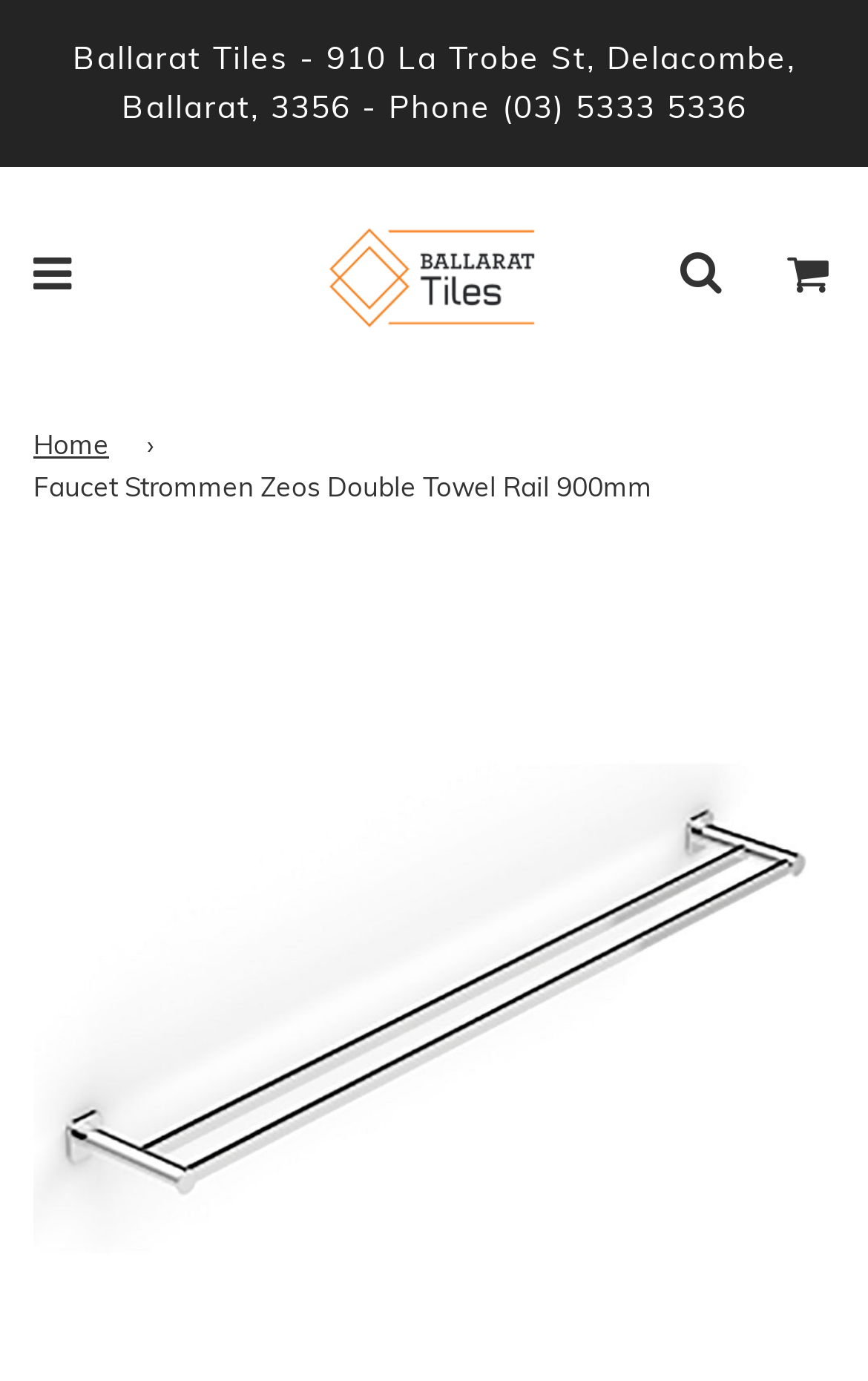Please extract and provide the main headline of the webpage.

Faucet Strommen Zeos Double Towel Rail 900mm